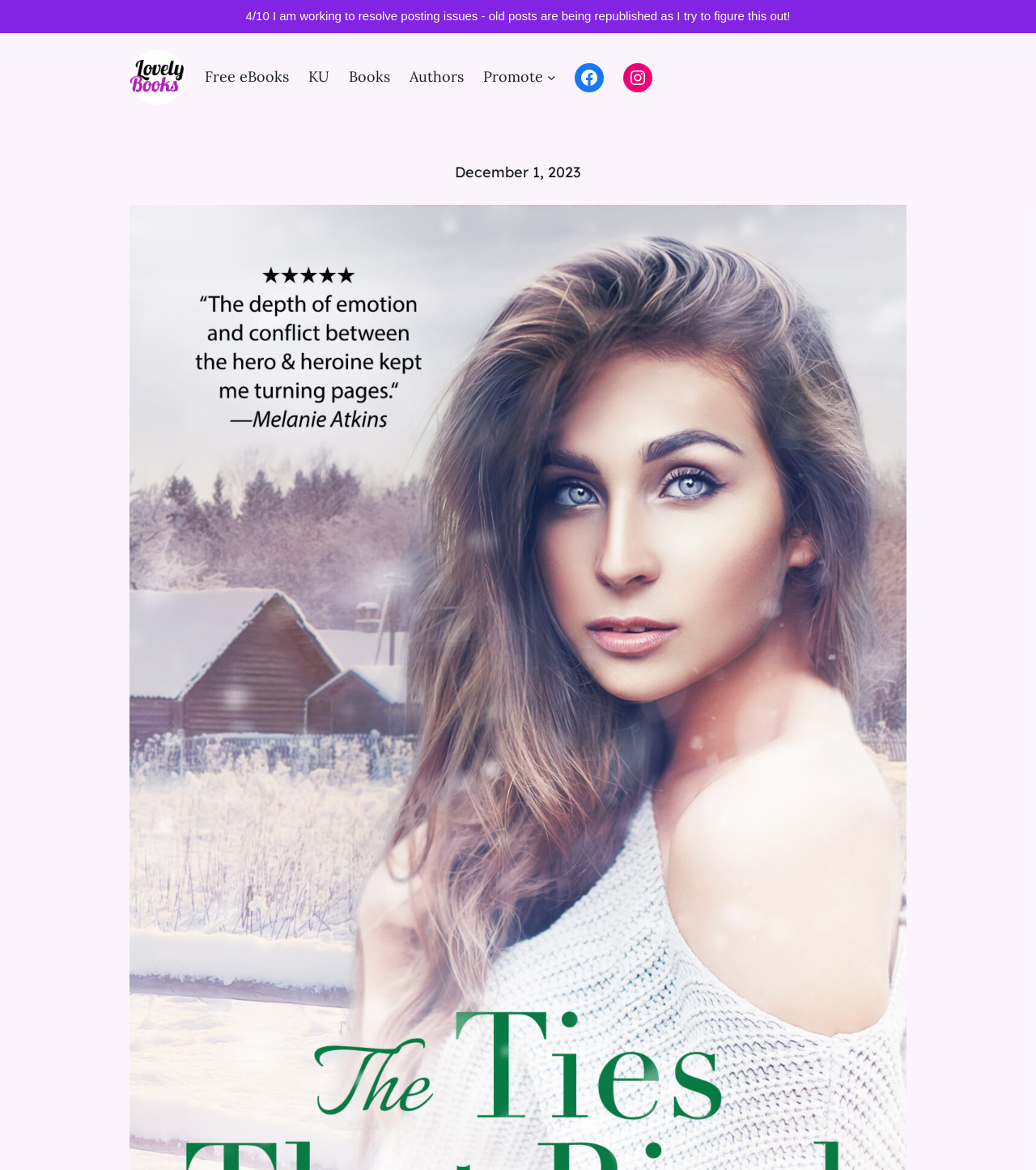What is the current date?
Answer with a single word or phrase by referring to the visual content.

December 1, 2023